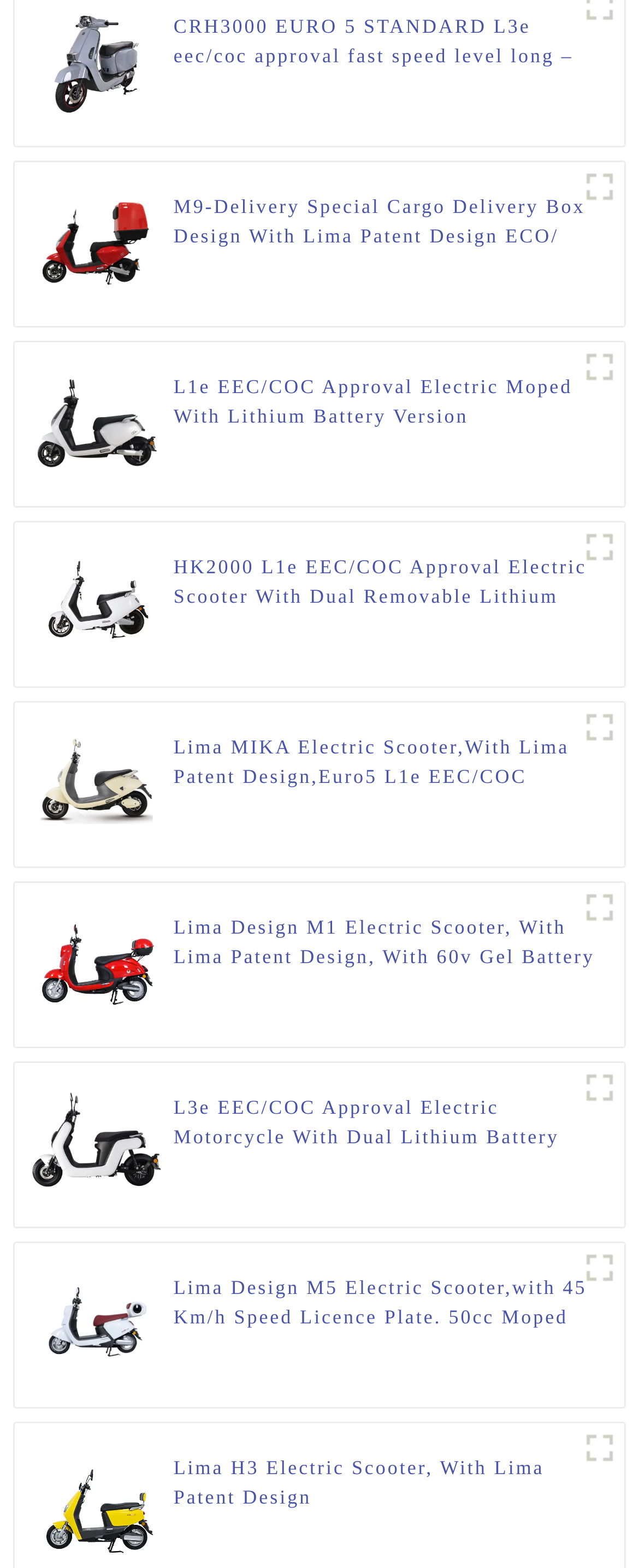Identify the bounding box coordinates of the specific part of the webpage to click to complete this instruction: "View CRH3000 EURO 5 STANDARD L3e eec/coc approval fast speed level long –DISTANCE range".

[0.272, 0.007, 0.952, 0.045]